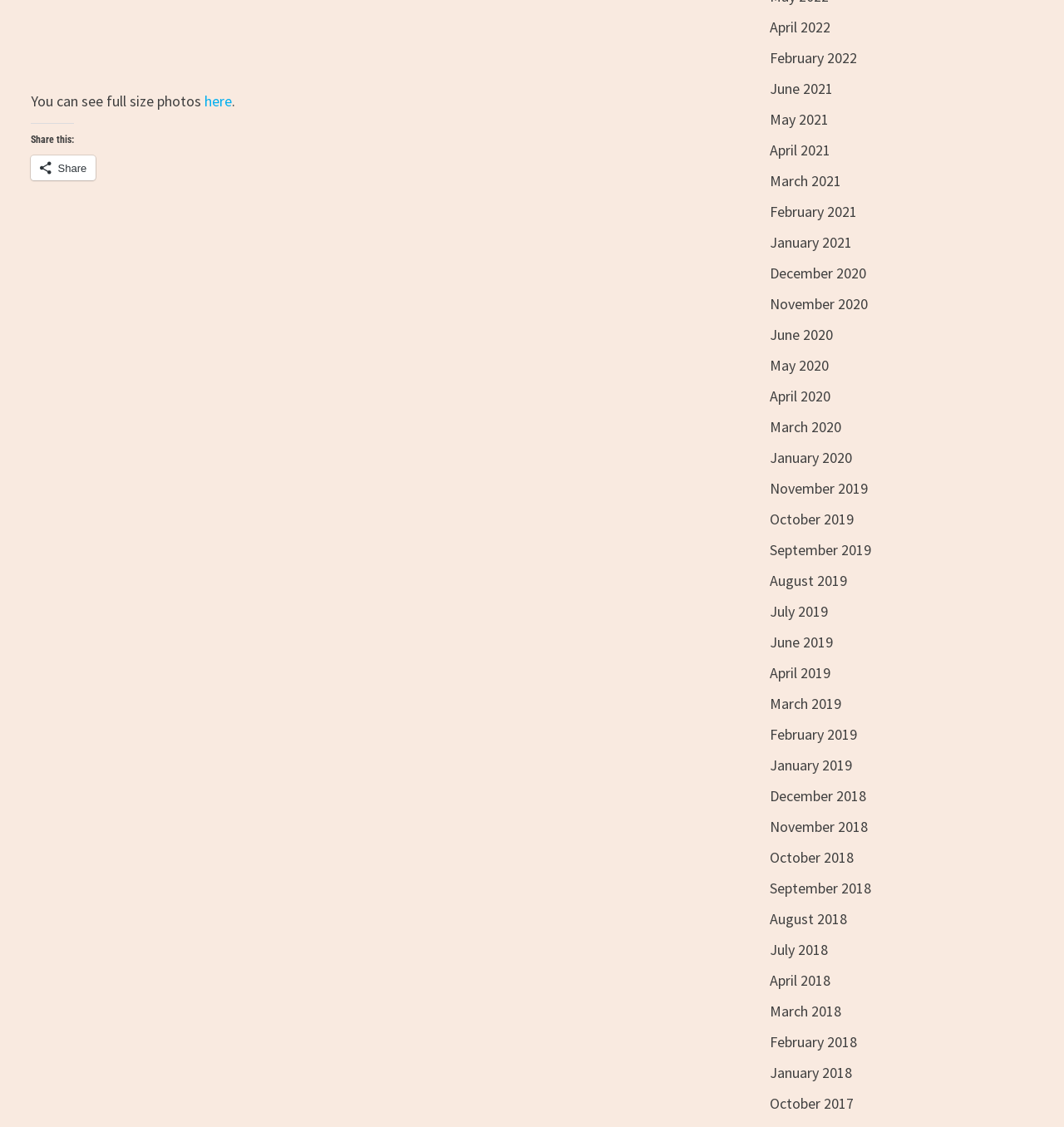Give a concise answer using only one word or phrase for this question:
What is the position of the 'here' link relative to the 'You can see full size photos' text?

To the right